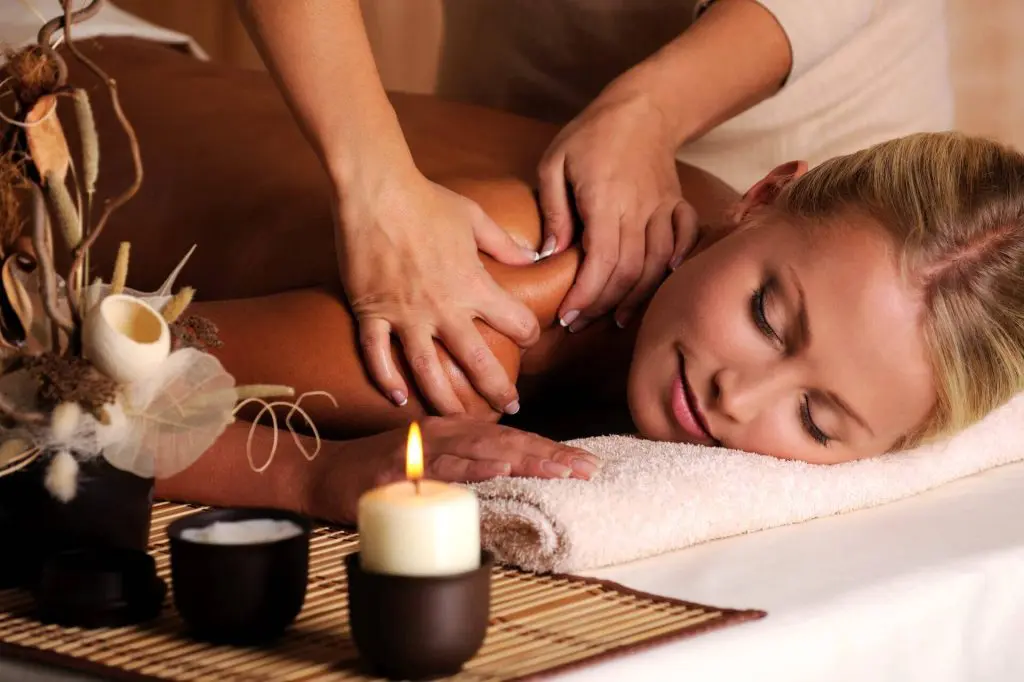What is the purpose of the lit candle?
Examine the webpage screenshot and provide an in-depth answer to the question.

The lit candle is one of the decorative elements in the scene that contributes to the calming ambiance, helping to create a peaceful environment that enhances the client's relaxation and promotes a sense of tranquility during the massage therapy session.